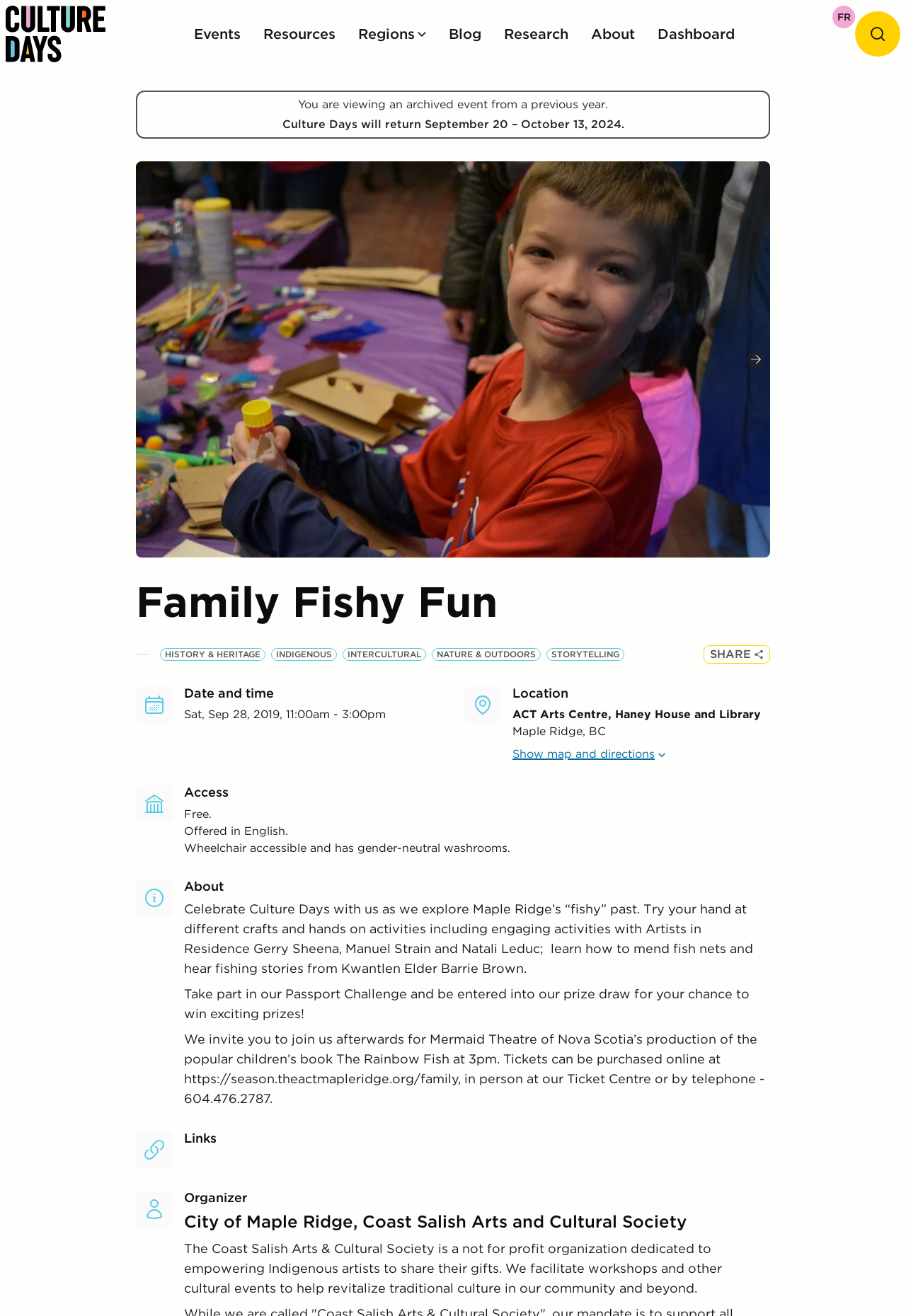What is the location of the event?
Based on the visual details in the image, please answer the question thoroughly.

The location of the event can be found in the static text element which contains the text 'ACT Arts Centre, Haney House and Library'. This is the venue where the event is taking place.